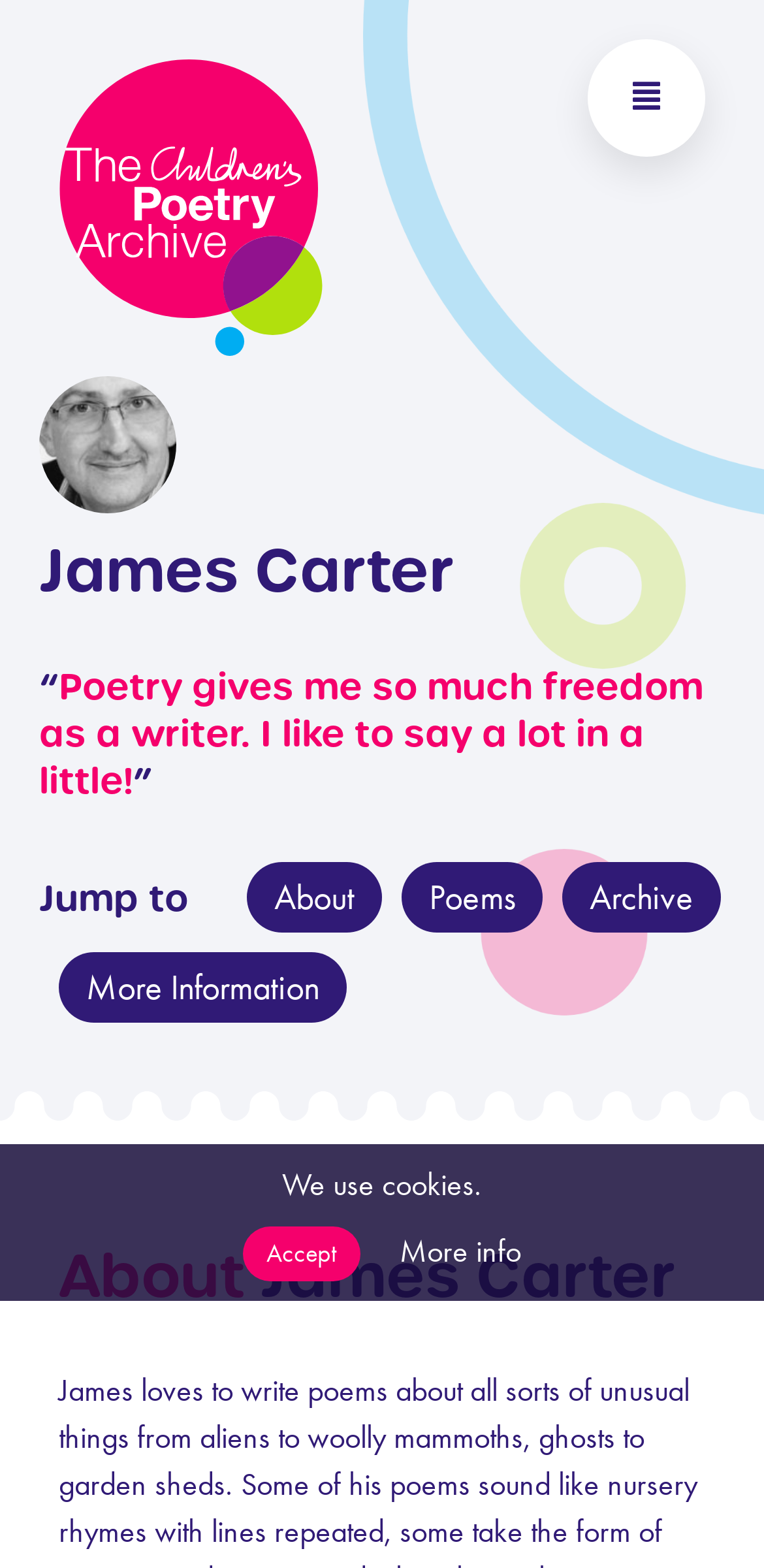Determine the bounding box coordinates for the area you should click to complete the following instruction: "Explore the archive".

[0.736, 0.55, 0.944, 0.595]